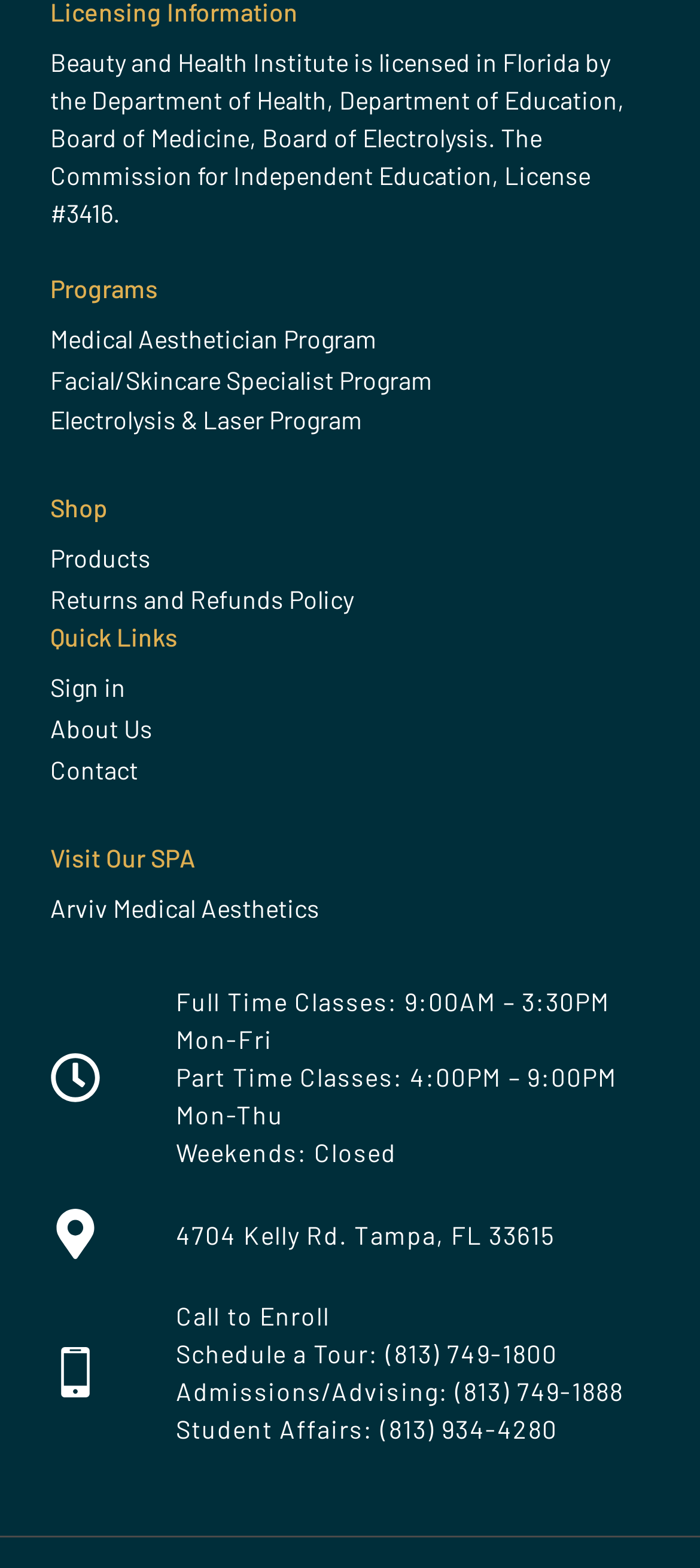What is the license number of the Beauty and Health Institute?
Refer to the image and give a detailed response to the question.

The license number can be found in the static text element at the top of the page, which states 'Beauty and Health Institute is licensed in Florida by the Department of Health, Department of Education, Board of Medicine, Board of Electrolysis. The Commission for Independent Education, License #3416.'